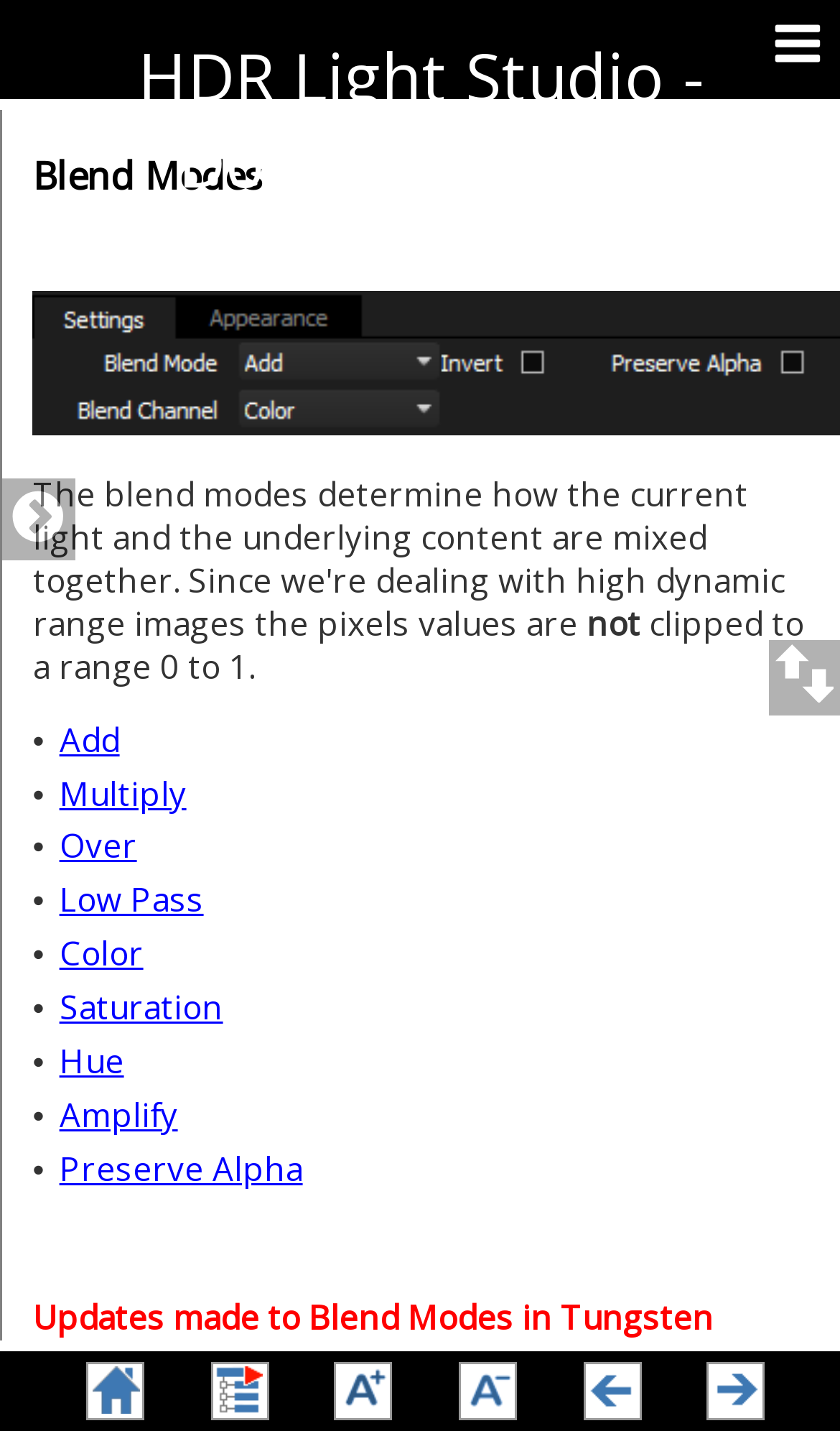How many links are there in the blend modes section?
Use the information from the image to give a detailed answer to the question.

The blend modes section is located in the middle of the webpage, and it contains 8 links, which are 'Add', 'Multiply', 'Over', 'Low Pass', 'Color', 'Saturation', 'Hue', and 'Amplify'.